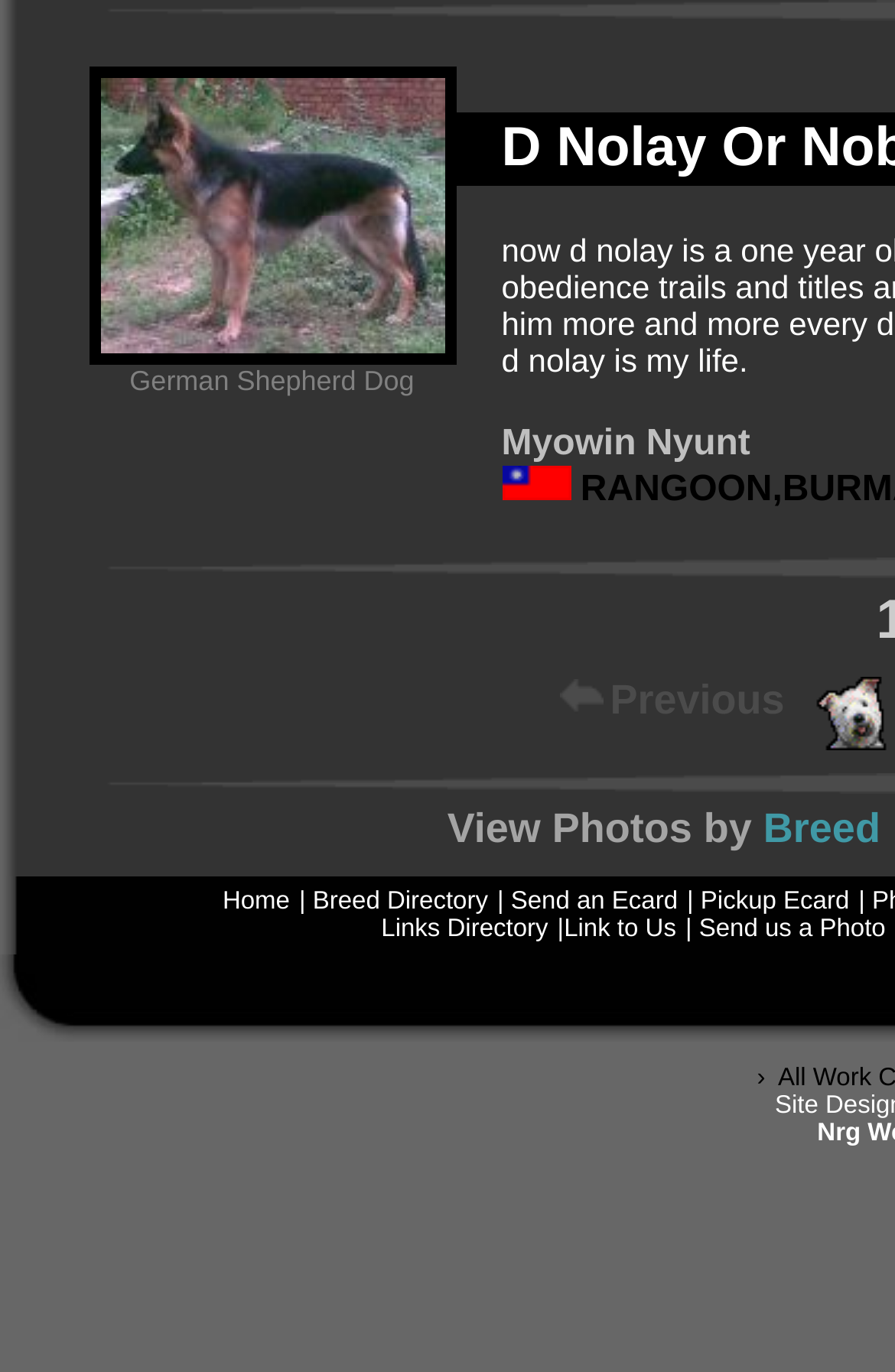Find and indicate the bounding box coordinates of the region you should select to follow the given instruction: "Go to home page".

[0.249, 0.647, 0.324, 0.667]